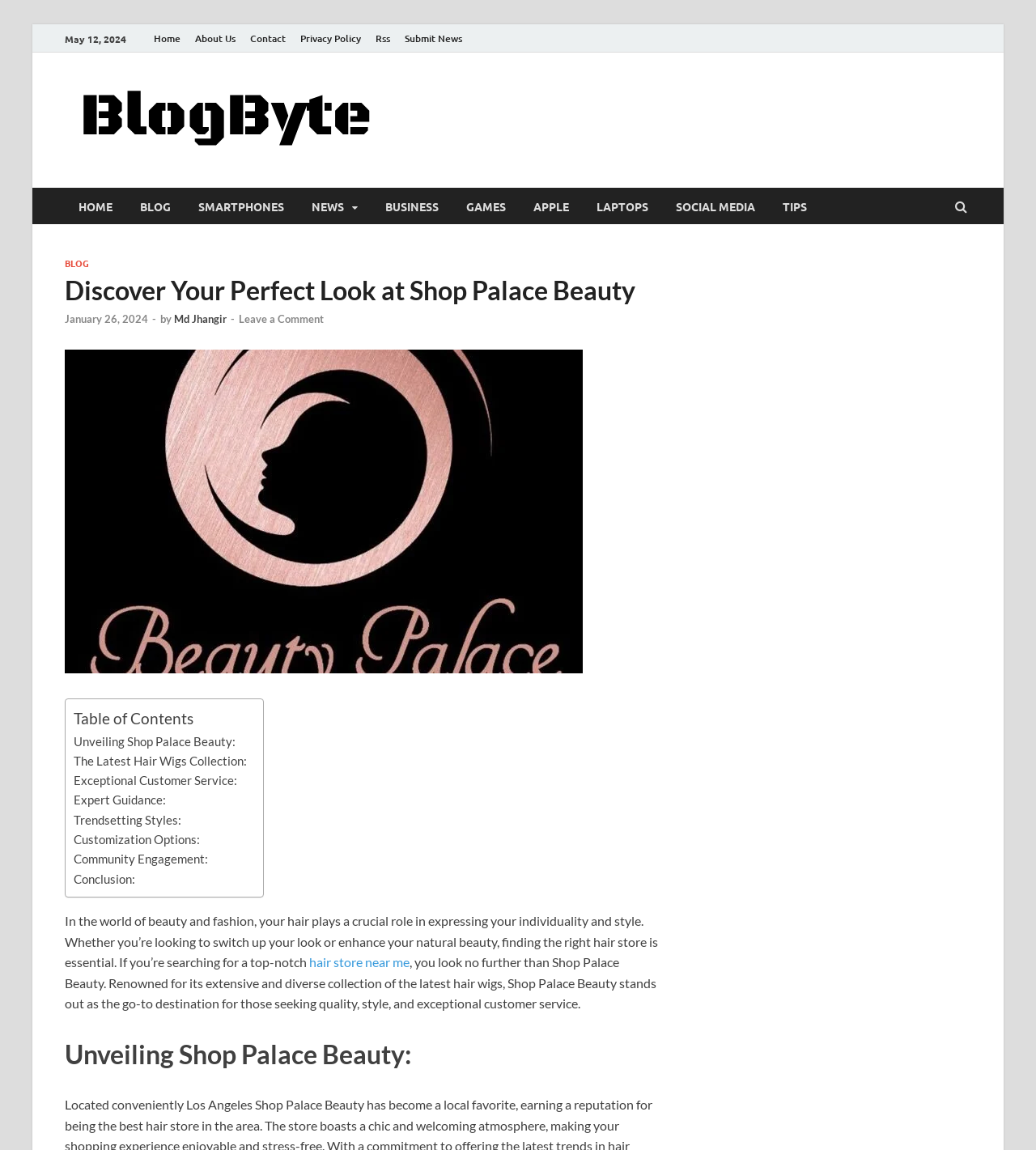Find the bounding box coordinates of the clickable element required to execute the following instruction: "Click the 'hair store near me' link". Provide the coordinates as four float numbers between 0 and 1, i.e., [left, top, right, bottom].

[0.298, 0.83, 0.395, 0.843]